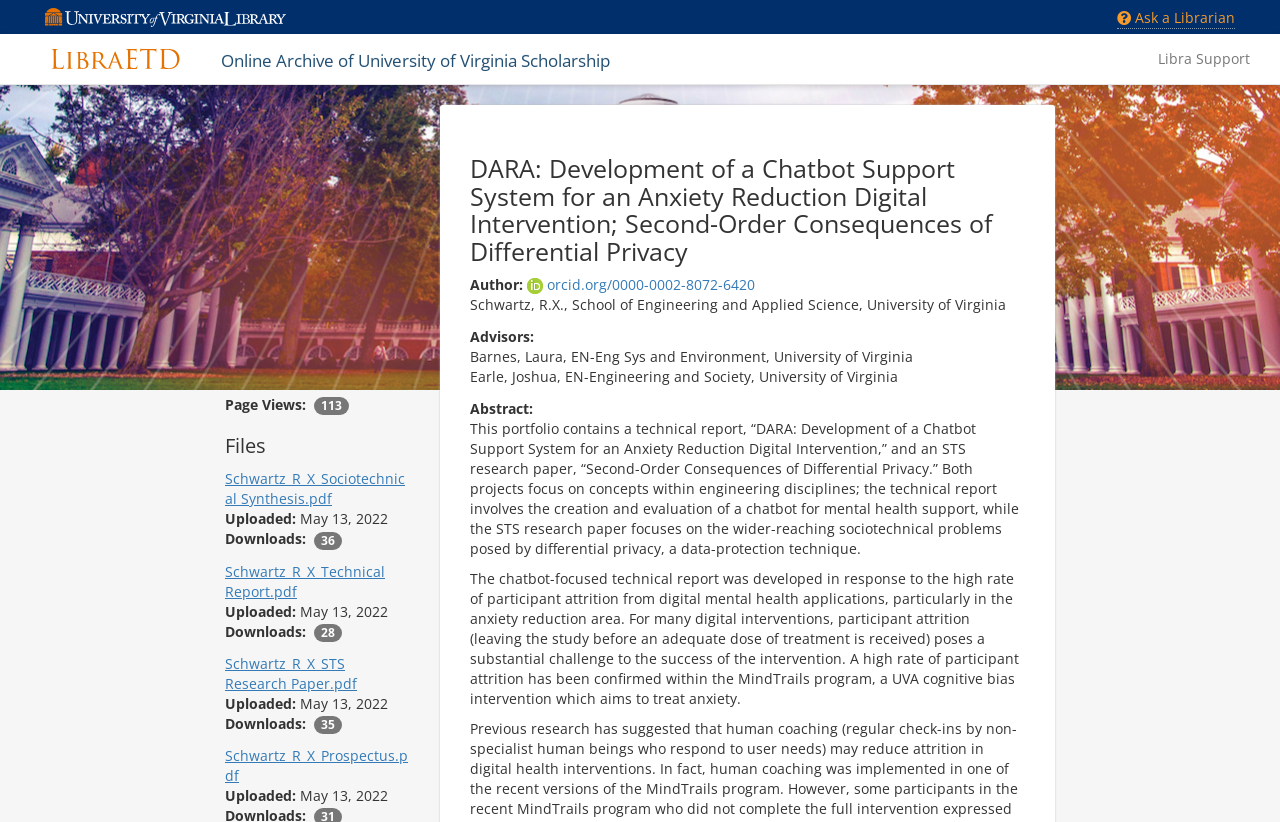Pinpoint the bounding box coordinates of the clickable area needed to execute the instruction: "View Libra Support". The coordinates should be specified as four float numbers between 0 and 1, i.e., [left, top, right, bottom].

[0.893, 0.041, 0.988, 0.102]